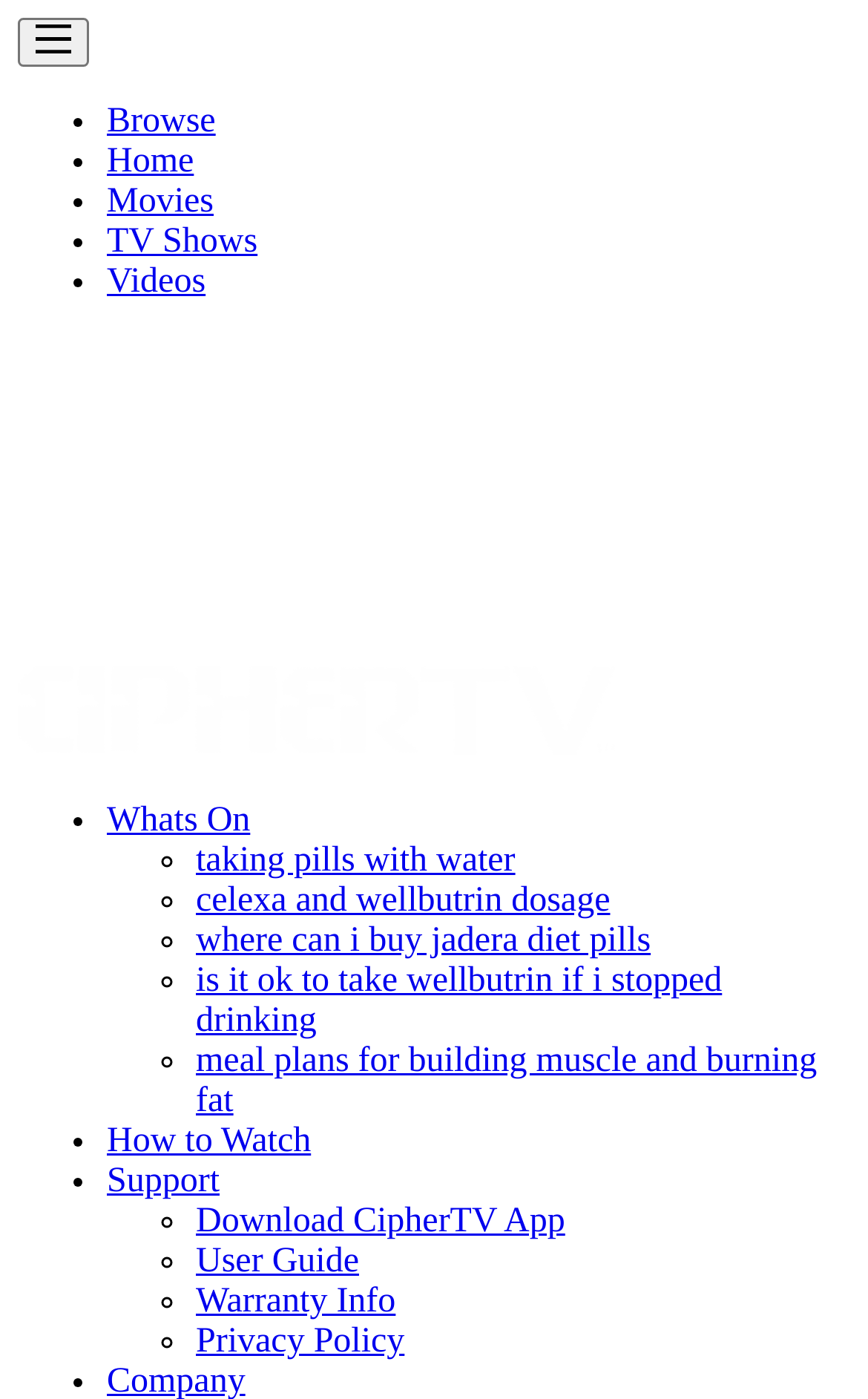Is there a link to download an app?
Using the image as a reference, give a one-word or short phrase answer.

Yes